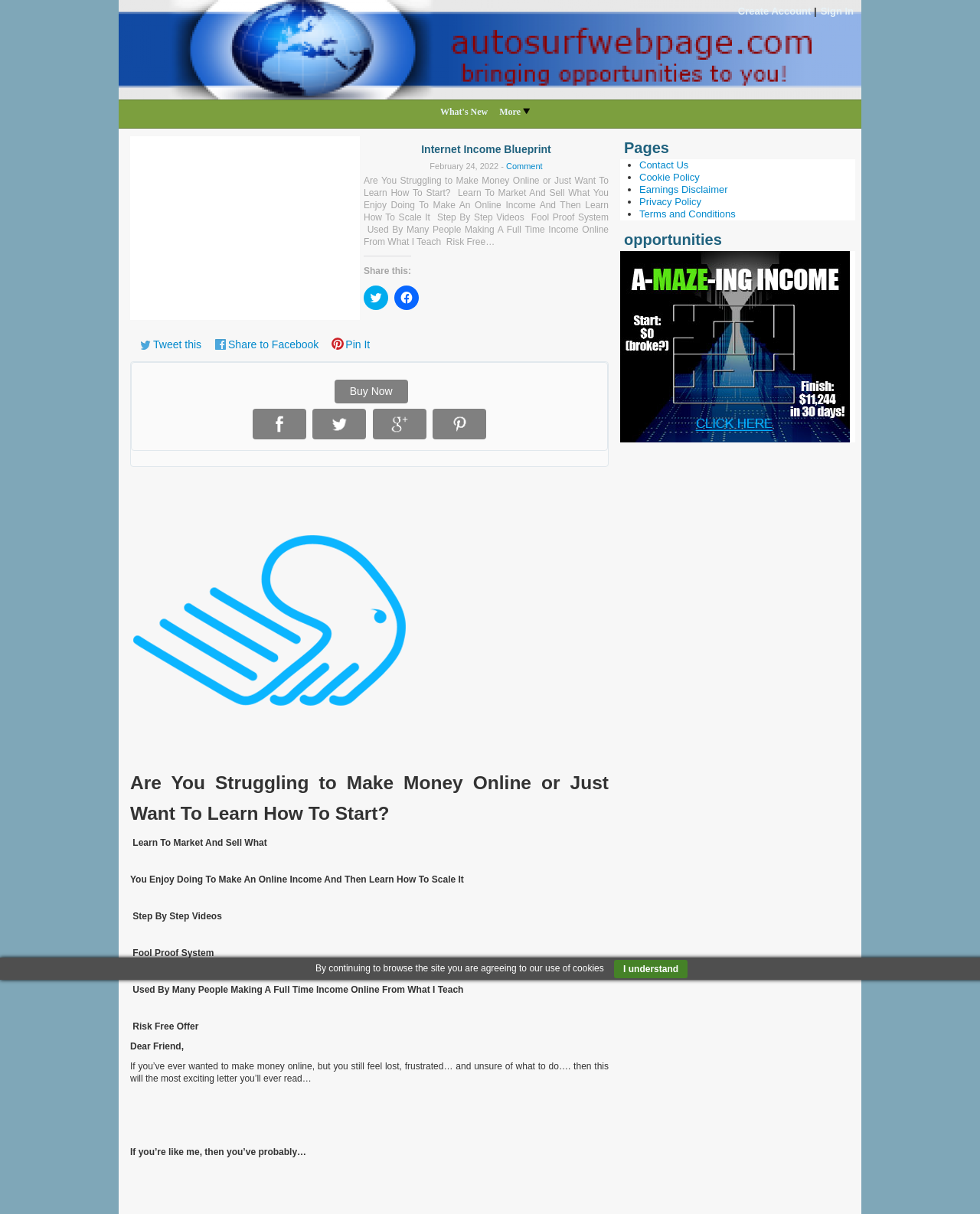Please extract the title of the webpage.

Auto Surf Web Page